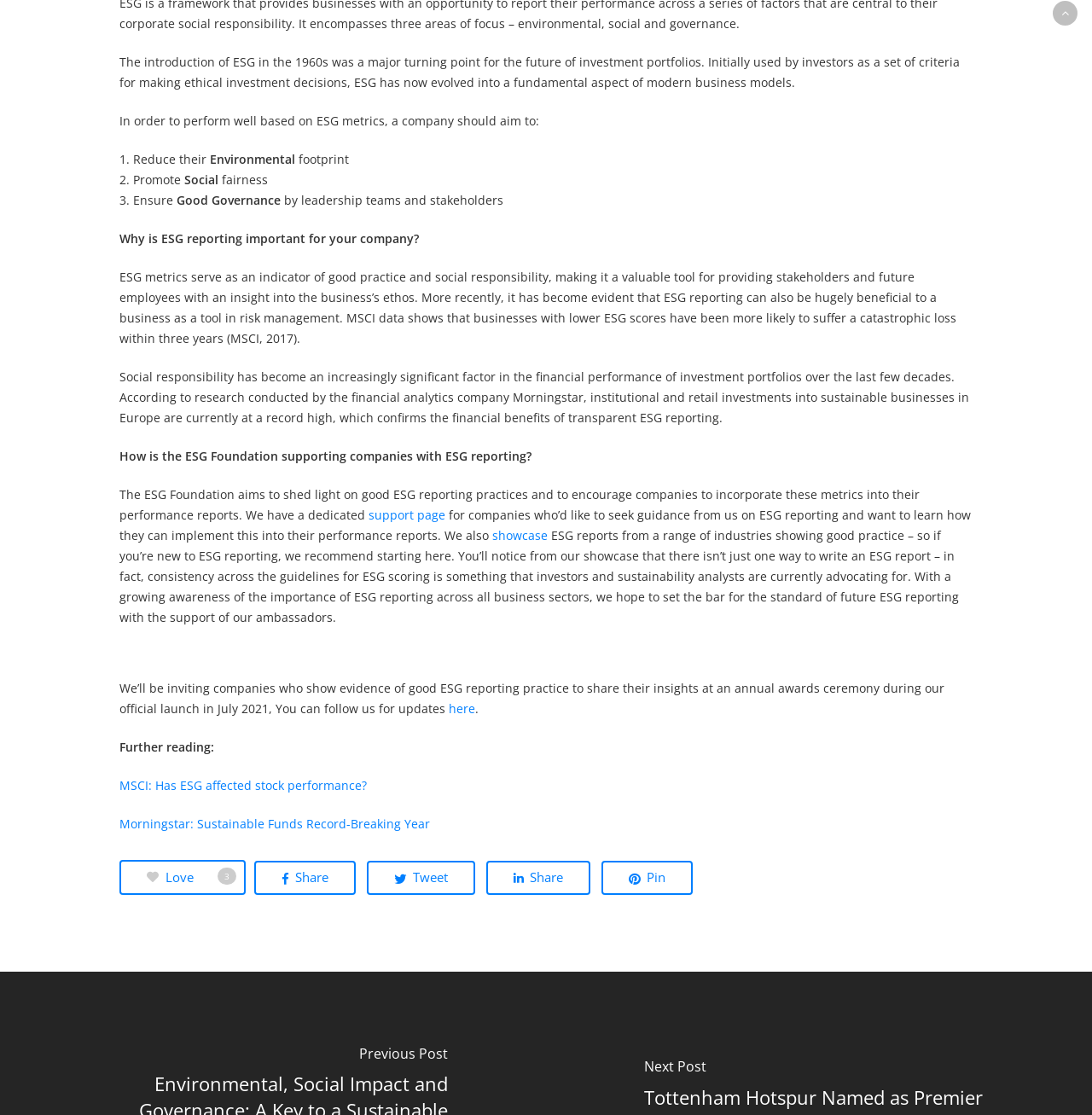What is the benefit of ESG reporting for a business?
Answer the question with as much detail as you can, using the image as a reference.

According to the webpage, ESG reporting can be hugely beneficial to a business as a tool in risk management, as businesses with lower ESG scores have been more likely to suffer a catastrophic loss within three years.